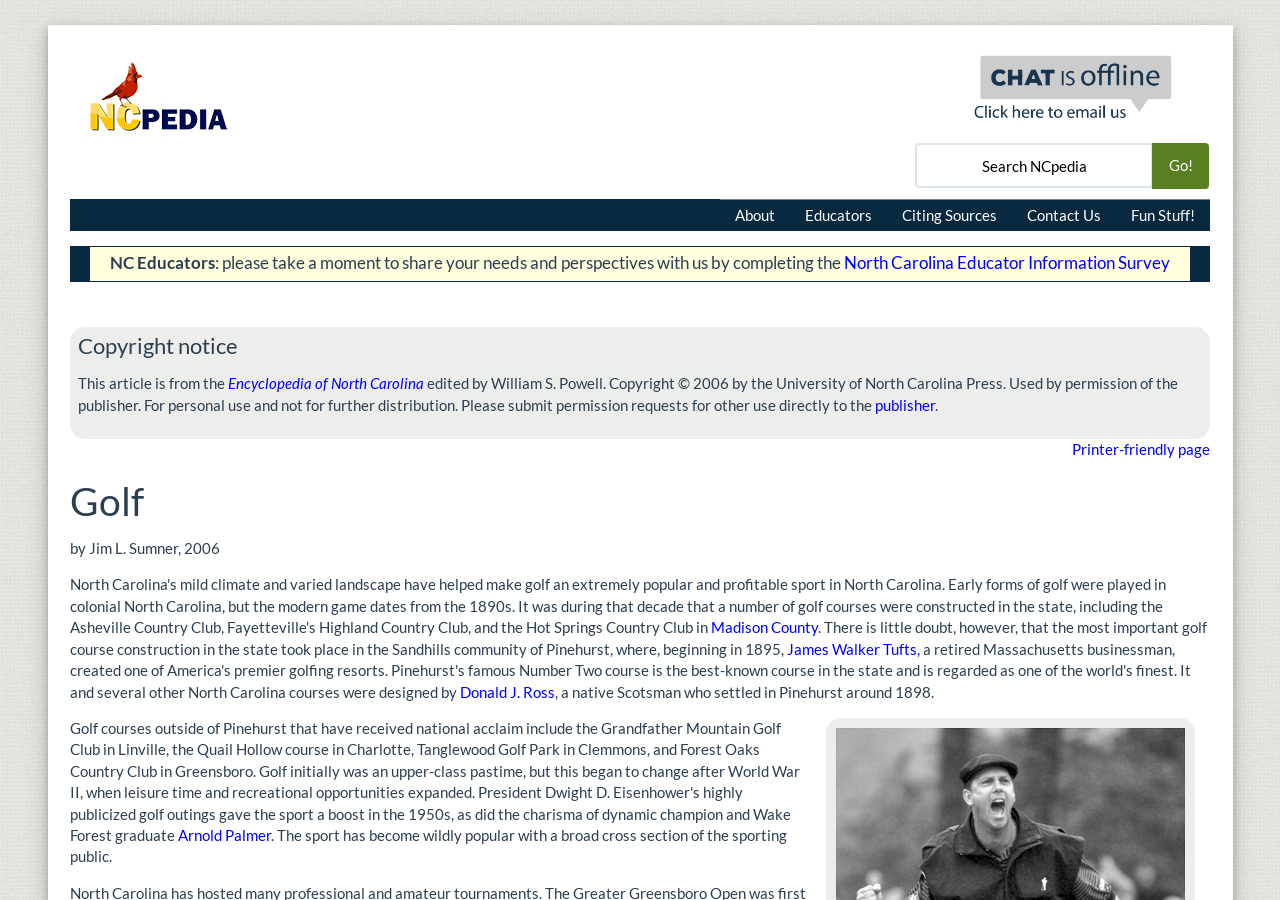Please reply to the following question with a single word or a short phrase:
What is the purpose of the textbox on the webpage?

Search NCpedia